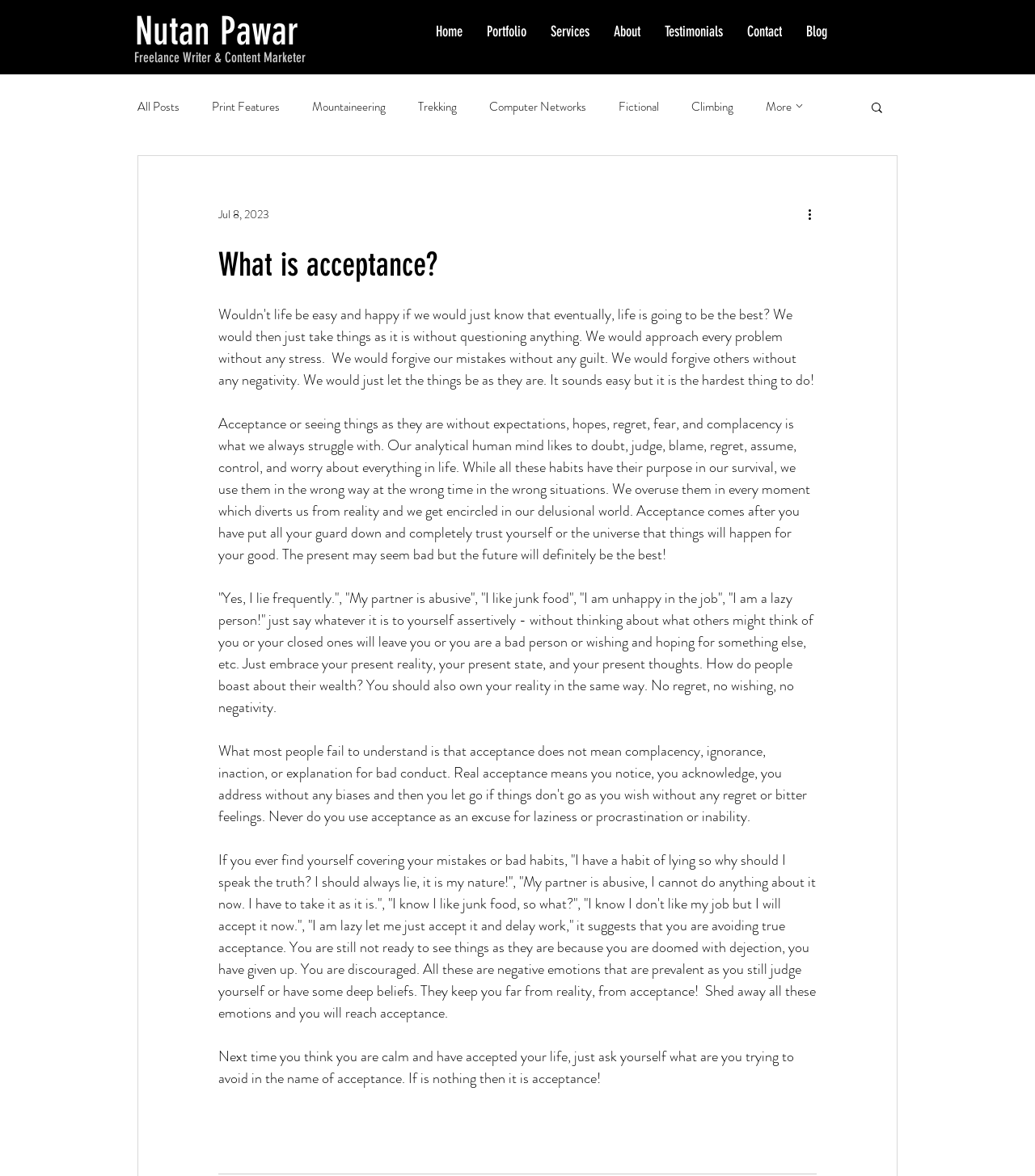What is the topic of the article?
Provide a one-word or short-phrase answer based on the image.

Acceptance